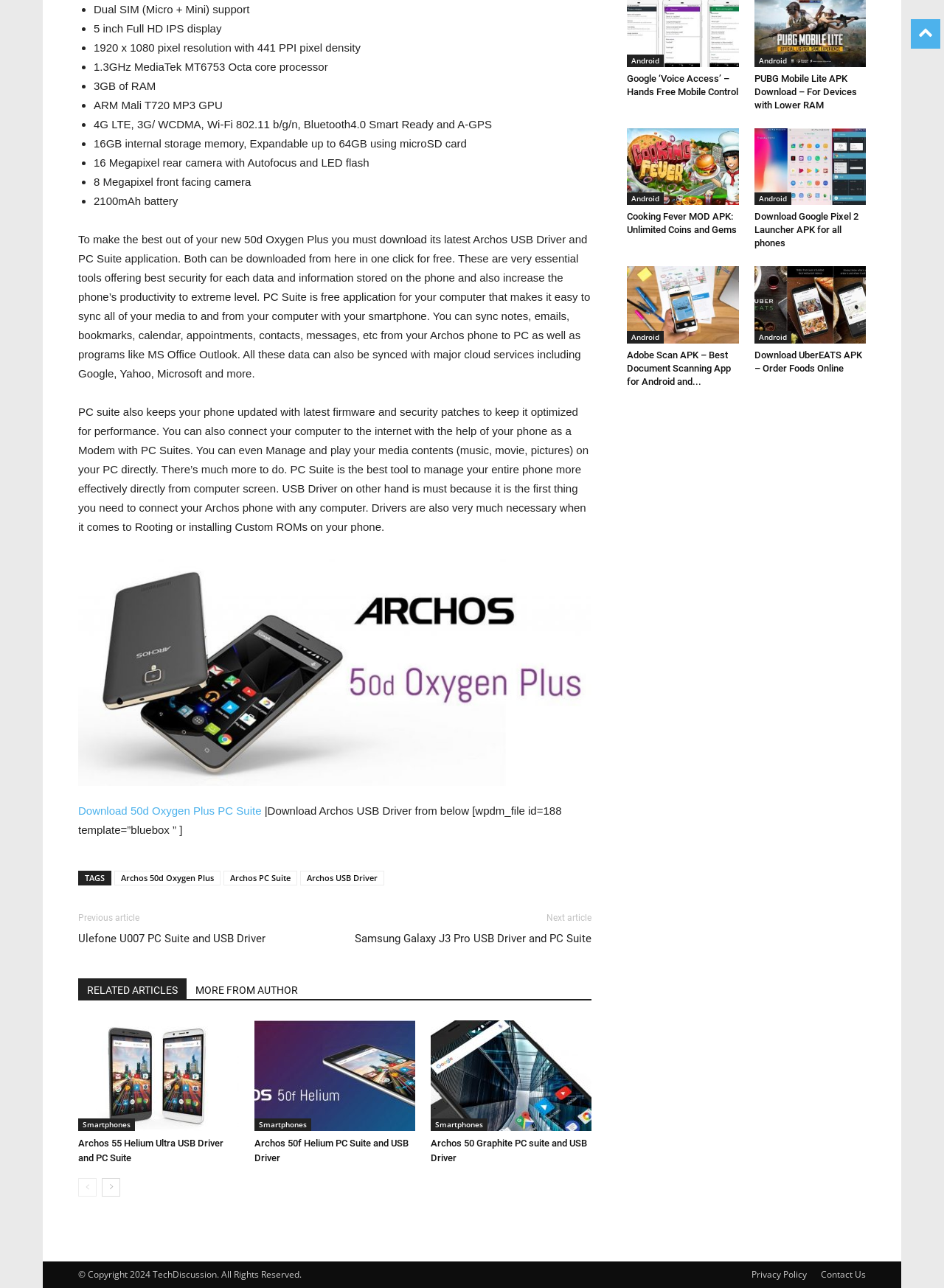Highlight the bounding box coordinates of the region I should click on to meet the following instruction: "Download 50d Oxygen Plus PC Suite".

[0.083, 0.624, 0.277, 0.634]